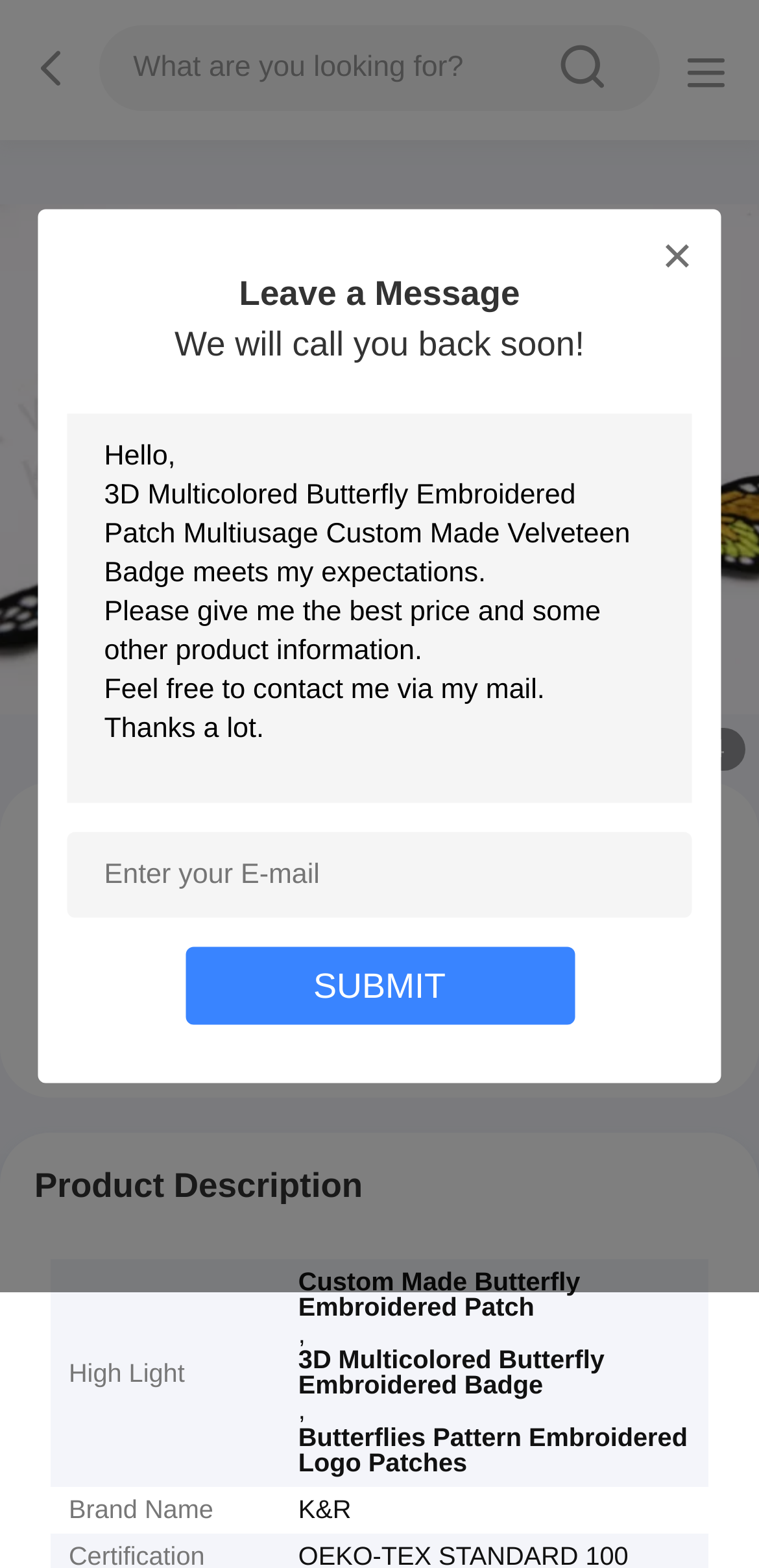What is the brand name of the product?
From the screenshot, supply a one-word or short-phrase answer.

K&R